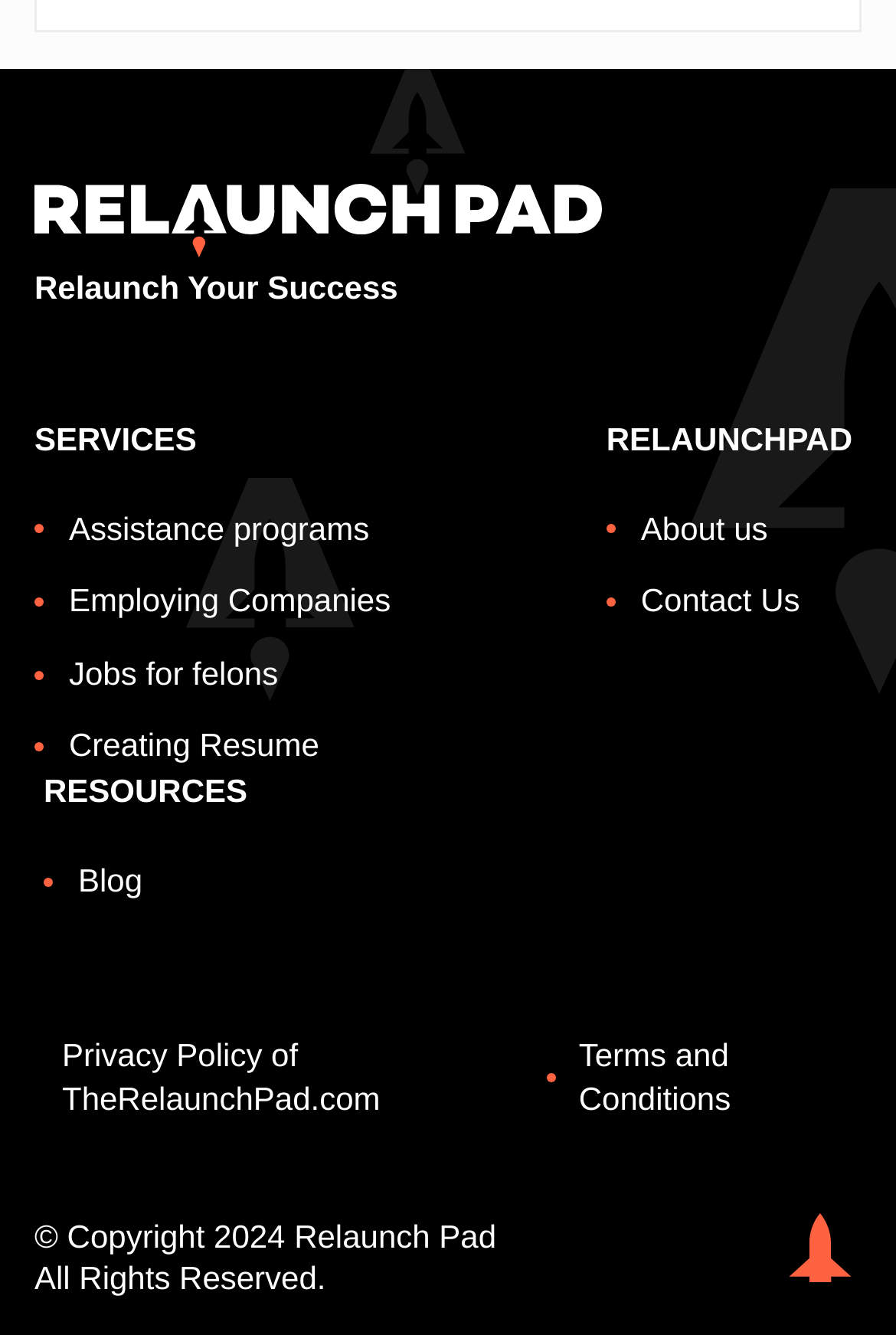Could you specify the bounding box coordinates for the clickable section to complete the following instruction: "Go to Blog"?

[0.087, 0.645, 0.159, 0.673]